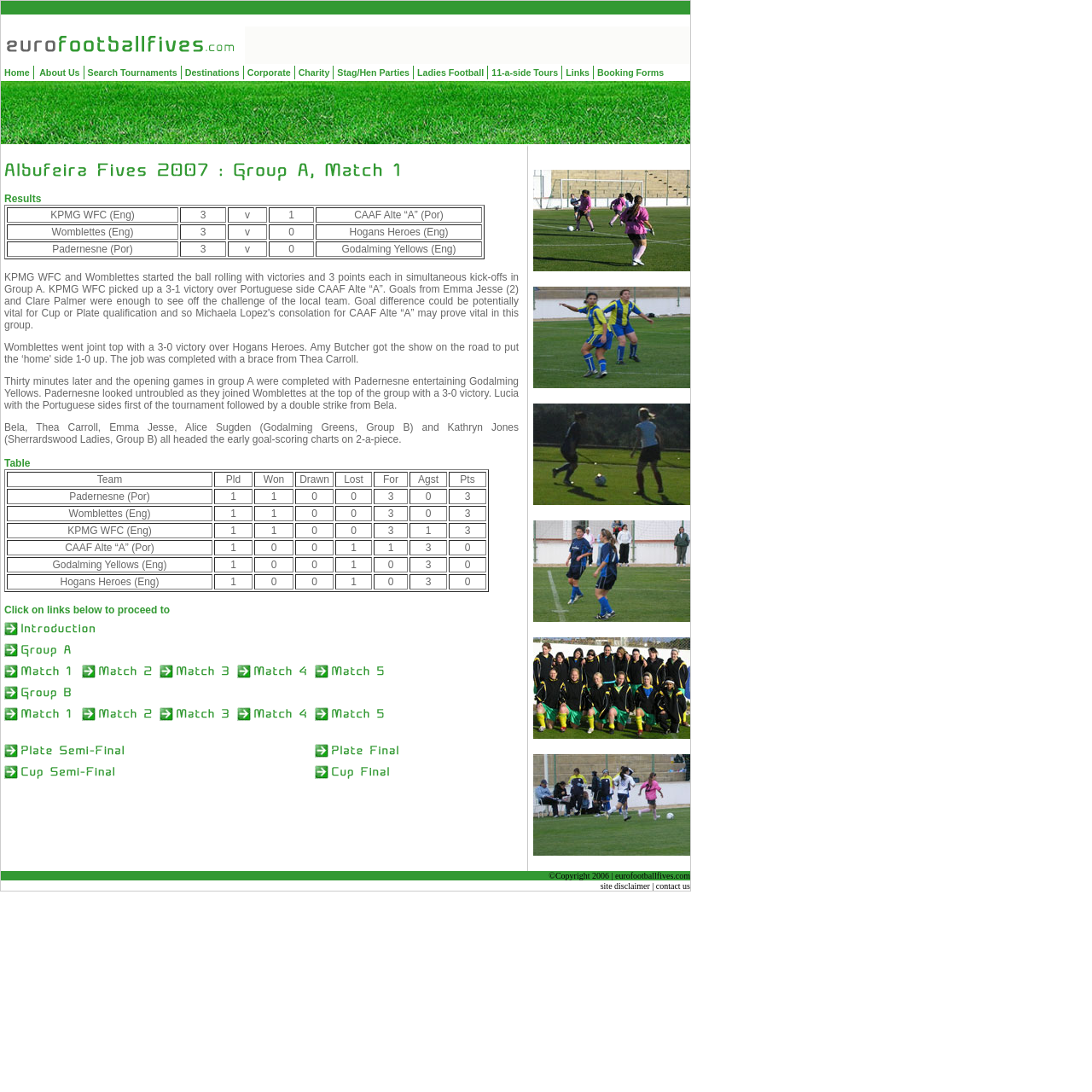How many menu items are there?
Using the visual information from the image, give a one-word or short-phrase answer.

11